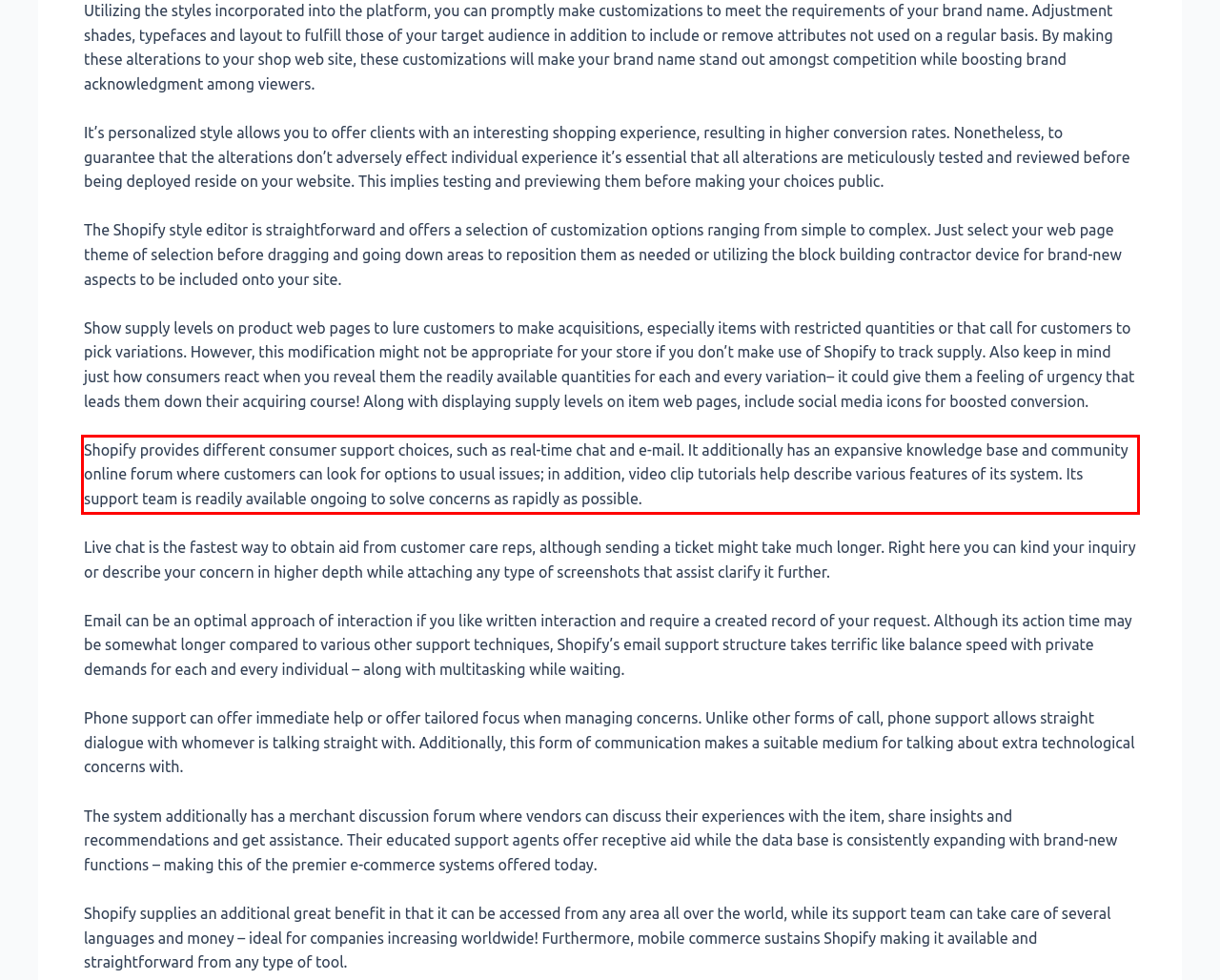Please perform OCR on the text within the red rectangle in the webpage screenshot and return the text content.

Shopify provides different consumer support choices, such as real-time chat and e-mail. It additionally has an expansive knowledge base and community online forum where customers can look for options to usual issues; in addition, video clip tutorials help describe various features of its system. Its support team is readily available ongoing to solve concerns as rapidly as possible.